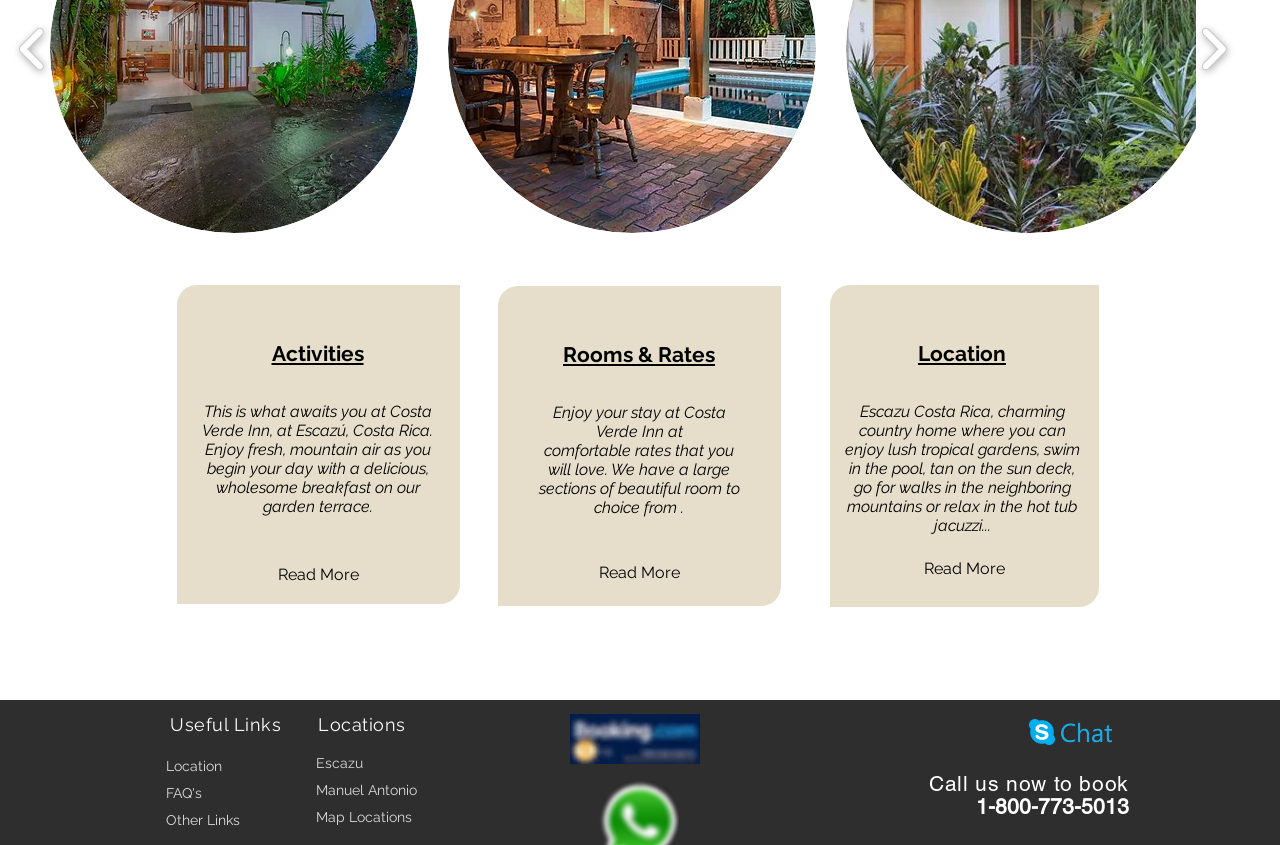Use a single word or phrase to respond to the question:
What is the image located at the bottom of the page?

hover-logo-booking_edited.jpg